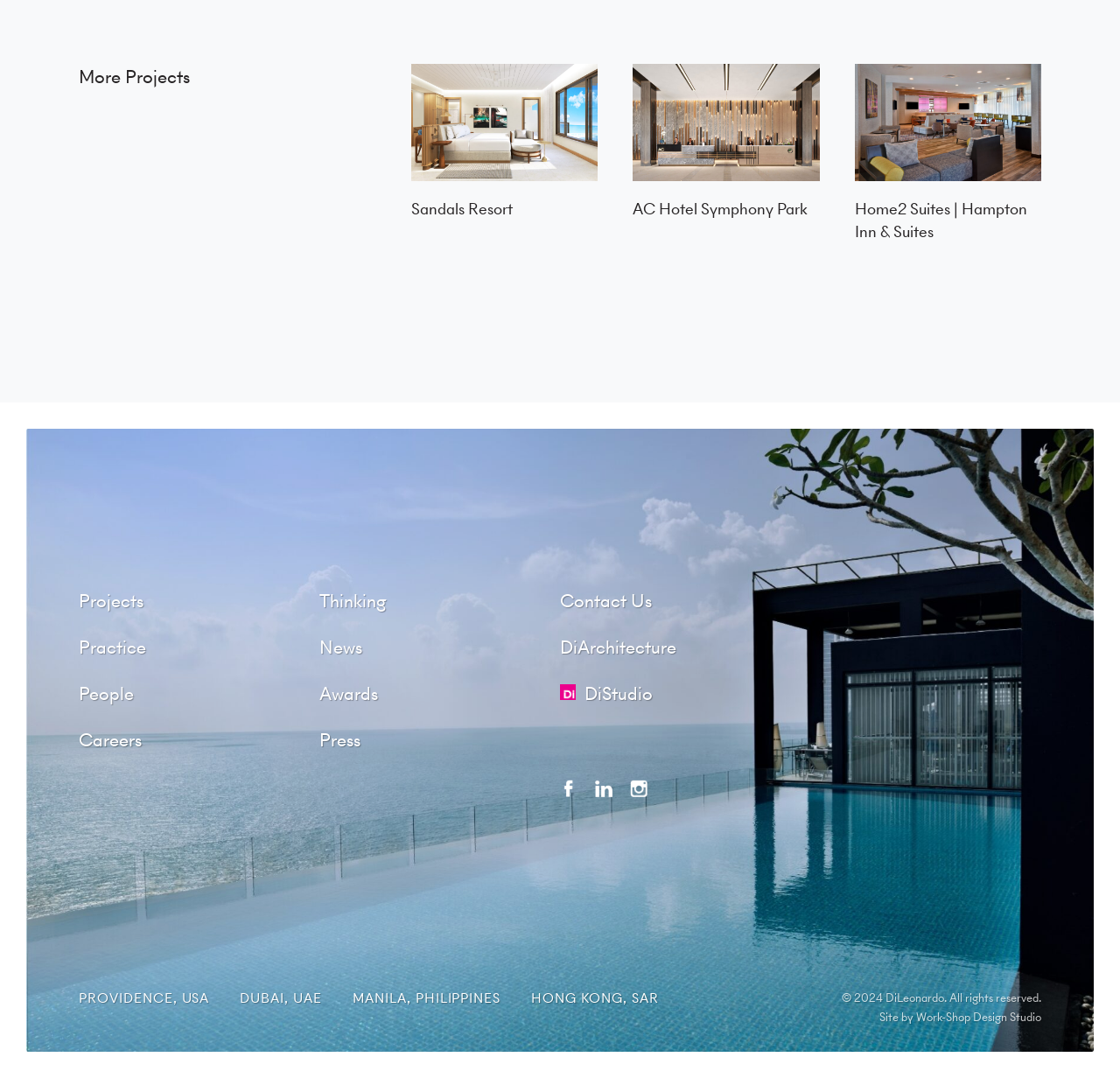Analyze the image and provide a detailed answer to the question: How many images are there in the footer section?

The footer section contains three image elements, which are associated with links, but their descriptions are not provided.